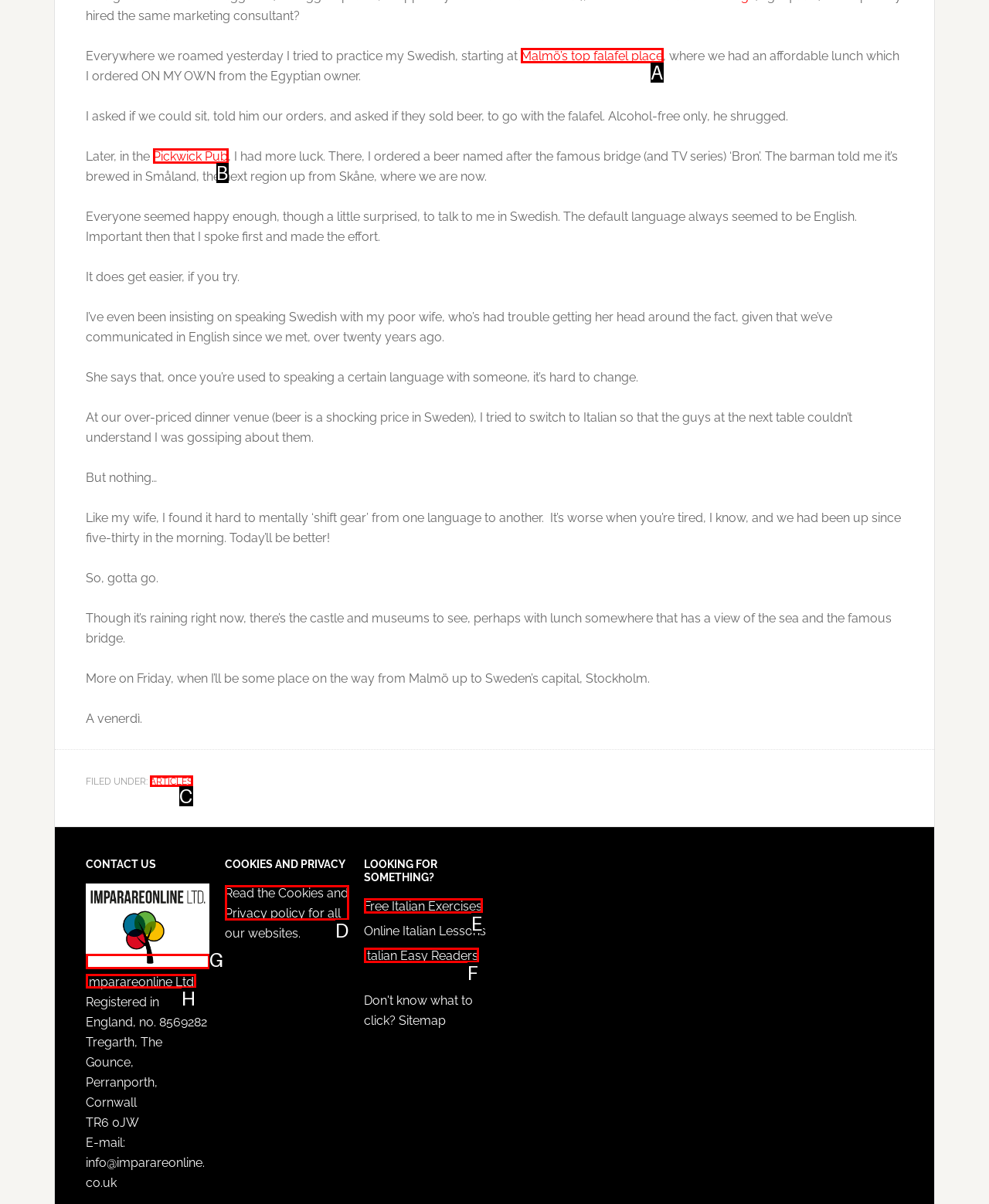Which option should be clicked to complete this task: Contact 'Imparareonline Ltd.'
Reply with the letter of the correct choice from the given choices.

H